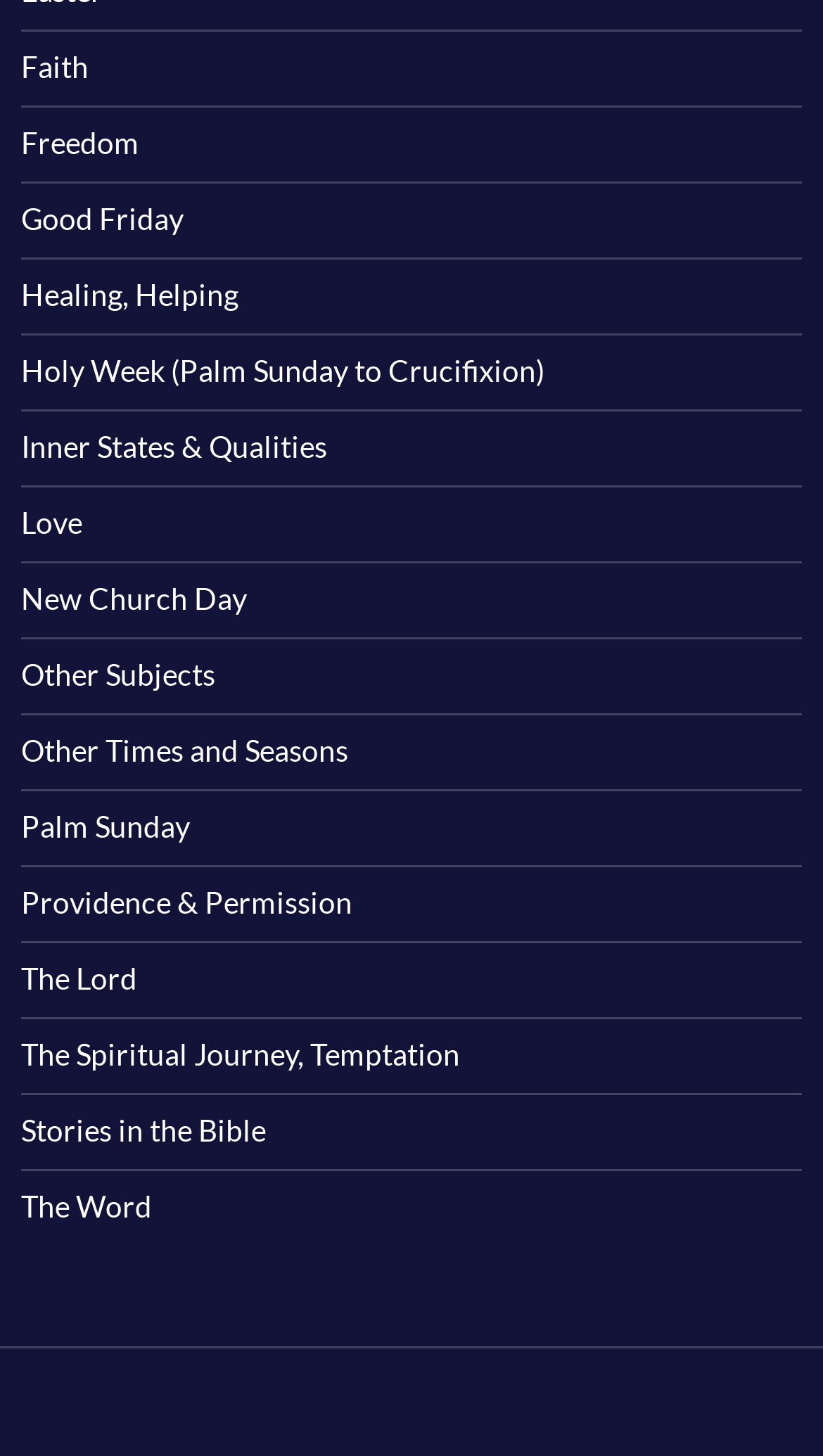Please identify the bounding box coordinates of the clickable area that will fulfill the following instruction: "learn about Stories in the Bible". The coordinates should be in the format of four float numbers between 0 and 1, i.e., [left, top, right, bottom].

[0.026, 0.764, 0.323, 0.788]